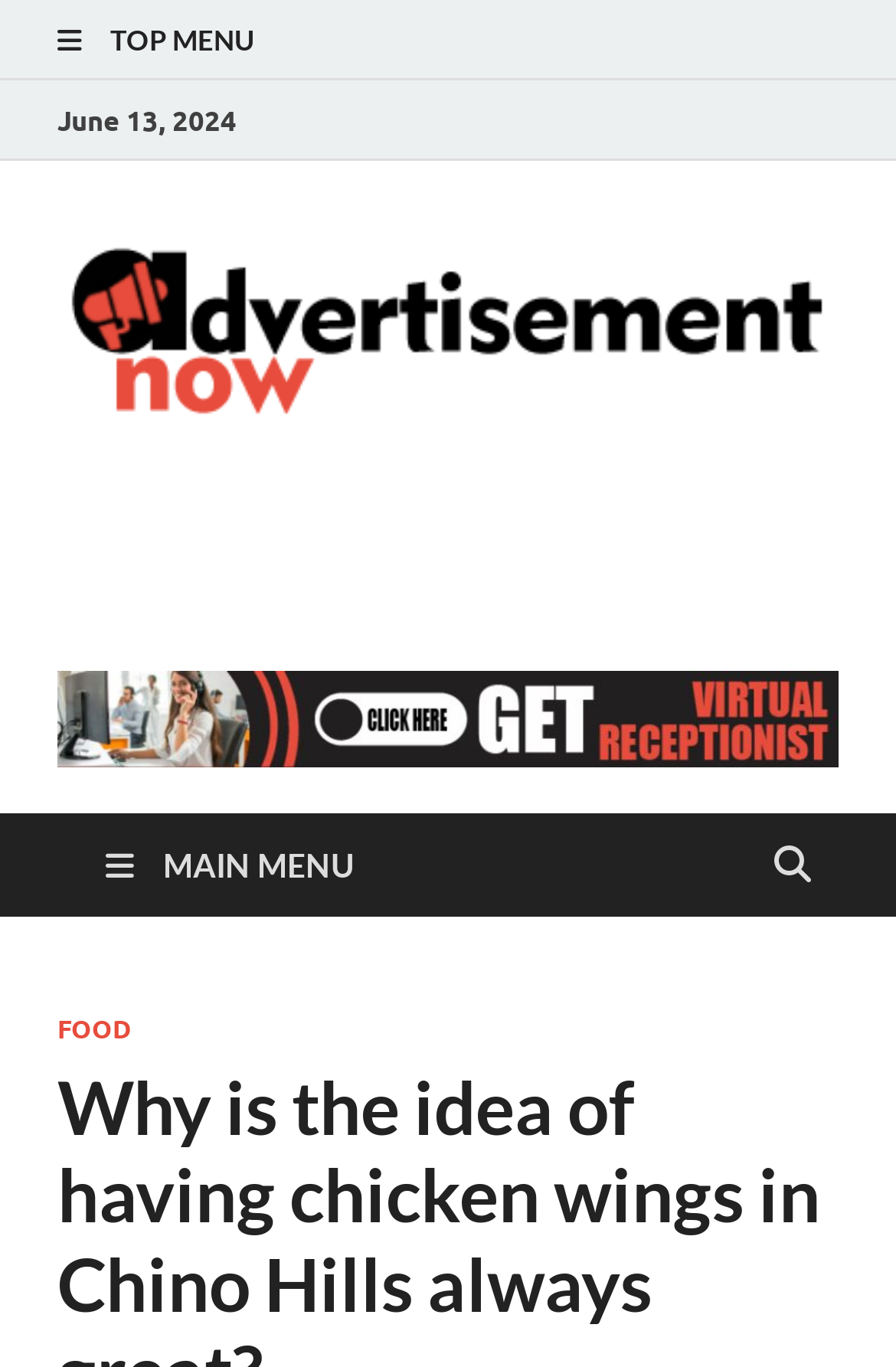Find the bounding box of the UI element described as follows: "Main Menu".

[0.077, 0.595, 0.436, 0.671]